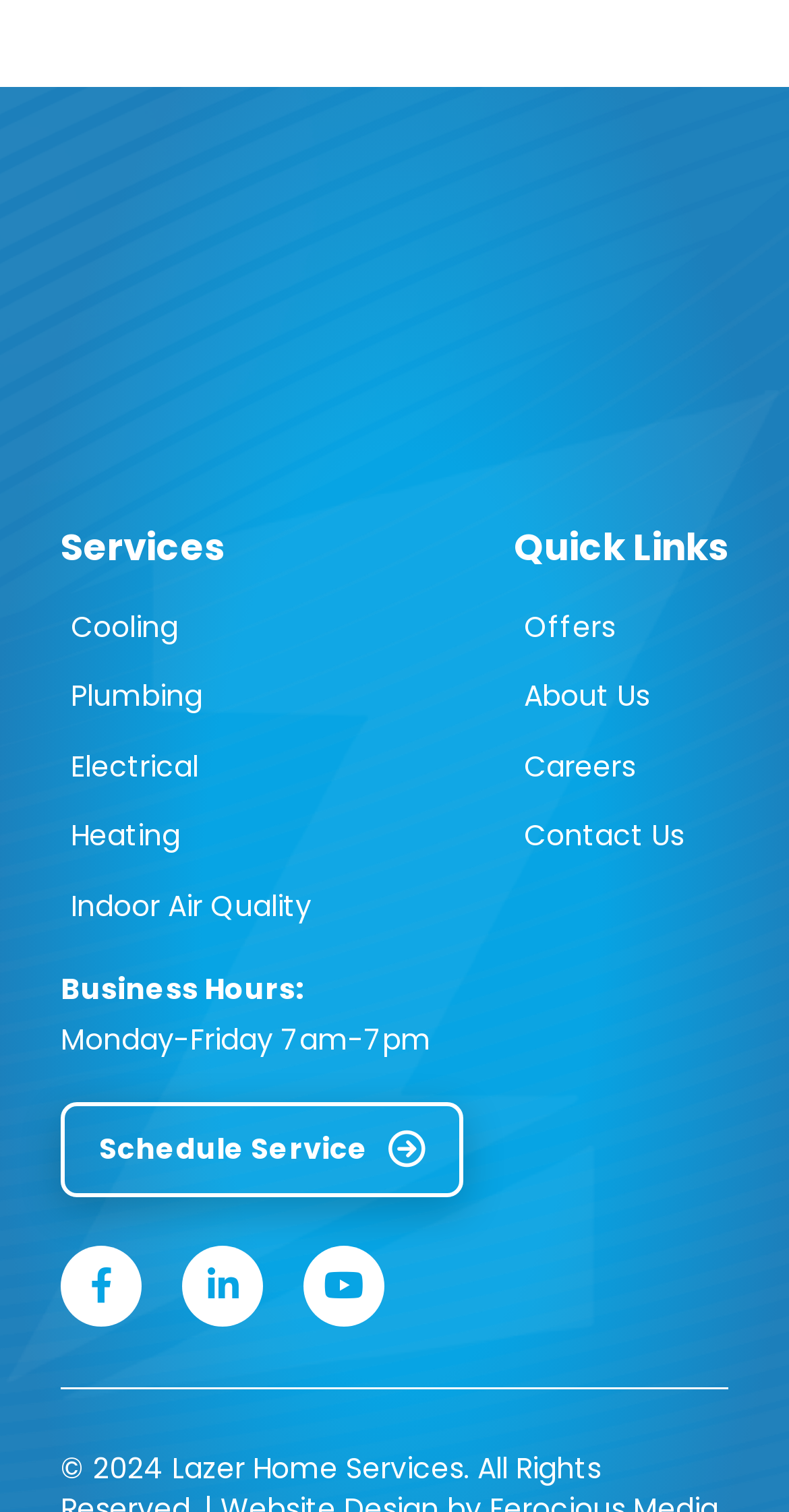Please identify the bounding box coordinates of the clickable area that will fulfill the following instruction: "Learn about Indoor Air Quality". The coordinates should be in the format of four float numbers between 0 and 1, i.e., [left, top, right, bottom].

[0.077, 0.583, 0.549, 0.629]